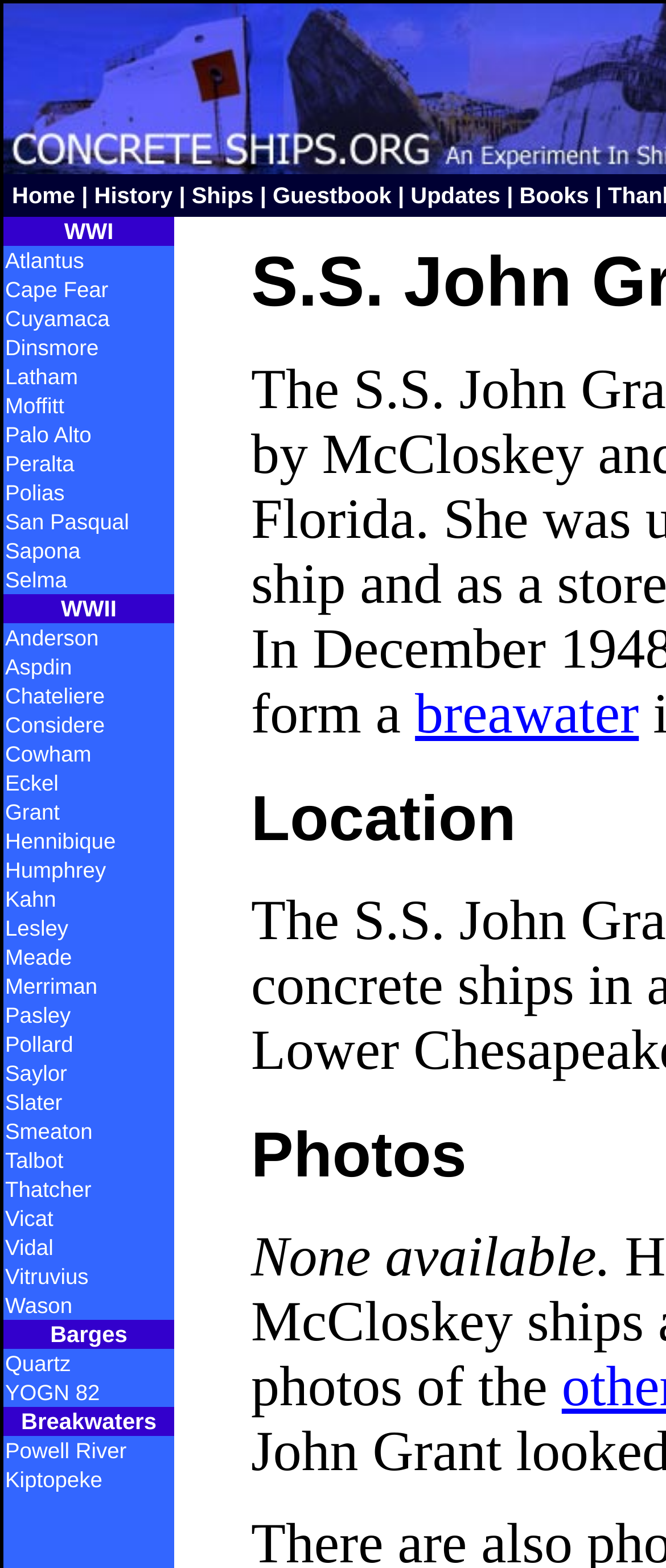Please find the bounding box coordinates of the element that you should click to achieve the following instruction: "Read about the 'Cape Fear' ship". The coordinates should be presented as four float numbers between 0 and 1: [left, top, right, bottom].

[0.008, 0.176, 0.163, 0.193]